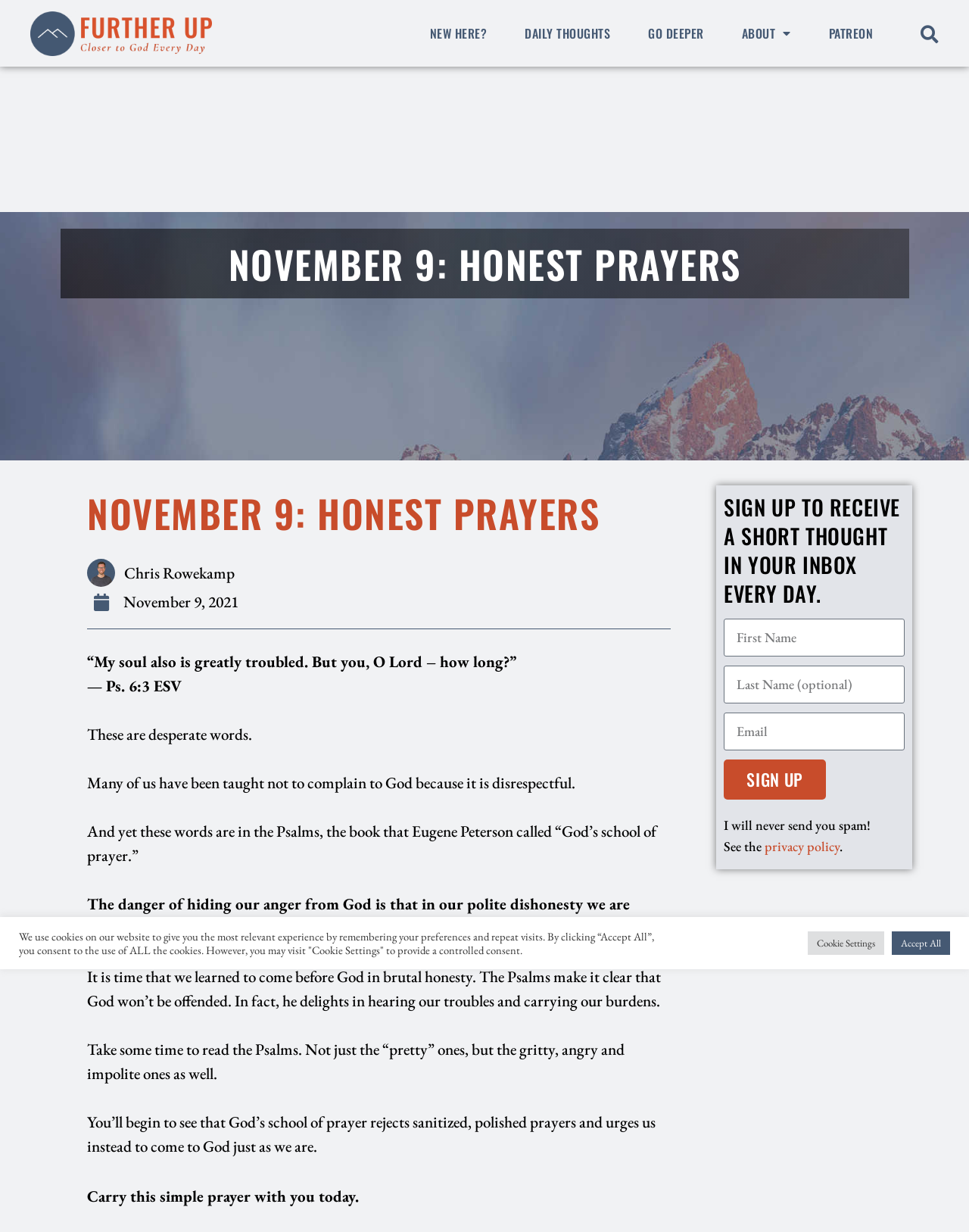Find the bounding box coordinates for the HTML element specified by: "parent_node: Email name="form_fields[email]" placeholder="Email"".

[0.747, 0.579, 0.934, 0.609]